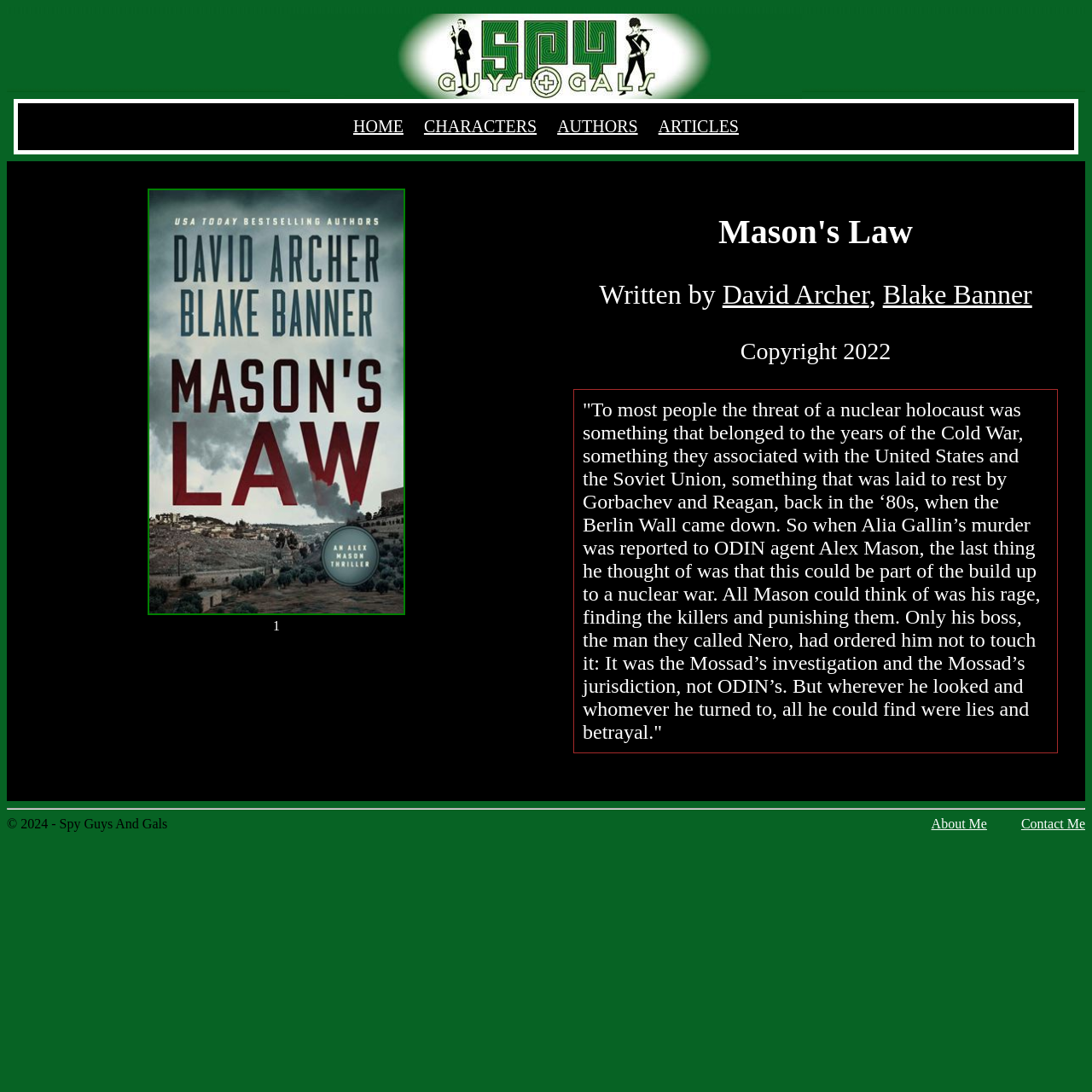Convey a detailed summary of the webpage, mentioning all key elements.

The webpage is about the book "Mason's Law" and appears to be a part of the "Spy Guys And Gals" website. At the top left, there is an image of the "SGAG Logo". Below it, there is a navigation menu with four links: "HOME", "CHARACTERS", "AUTHORS", and "ARTICLES", aligned horizontally.

To the right of the logo, there is a larger image of the book cover, "Mason's Law". Below the image, there is a heading with the same title, "Mason's Law". 

Under the heading, there is a section with text that describes the book. It starts with "Written by" followed by two links, "David Archer" and "Blake Banner", indicating the authors of the book. Below this, there is a copyright notice, "Copyright 2022".

The main content of the page is a long paragraph that summarizes the book's plot. It describes the story of ODIN agent Alex Mason and his investigation into a murder that may be related to a nuclear war threat.

At the bottom of the page, there is a horizontal separator line, followed by a footer section. The footer contains a copyright notice, "© 2024 - Spy Guys And Gals", and two links, "About Me" and "Contact Me", aligned horizontally.